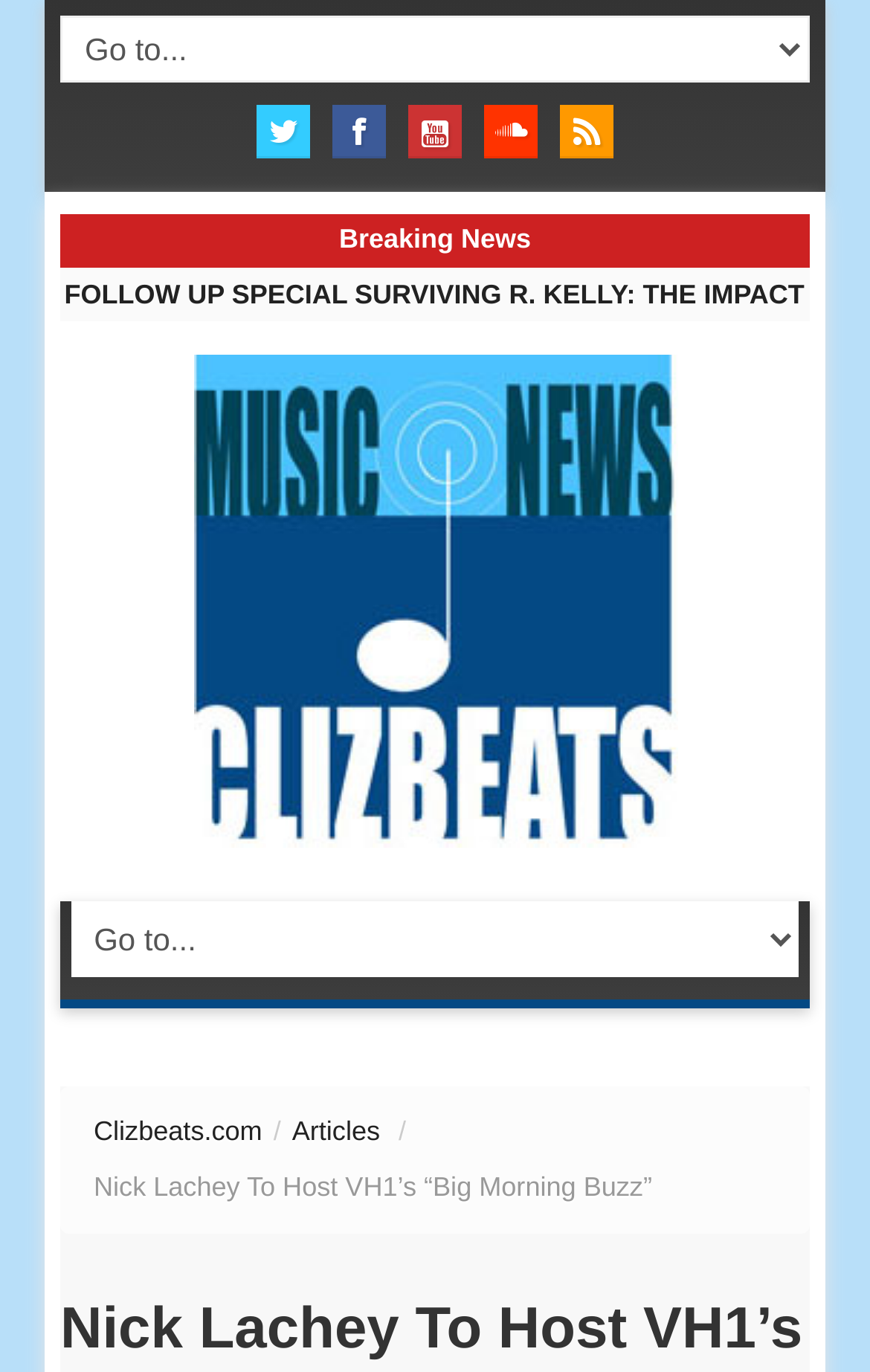What is the website's name?
Please ensure your answer to the question is detailed and covers all necessary aspects.

I found the answer by looking at the link element with the text 'Clizbeats.com' which suggests that the website's name is Clizbeats.com.